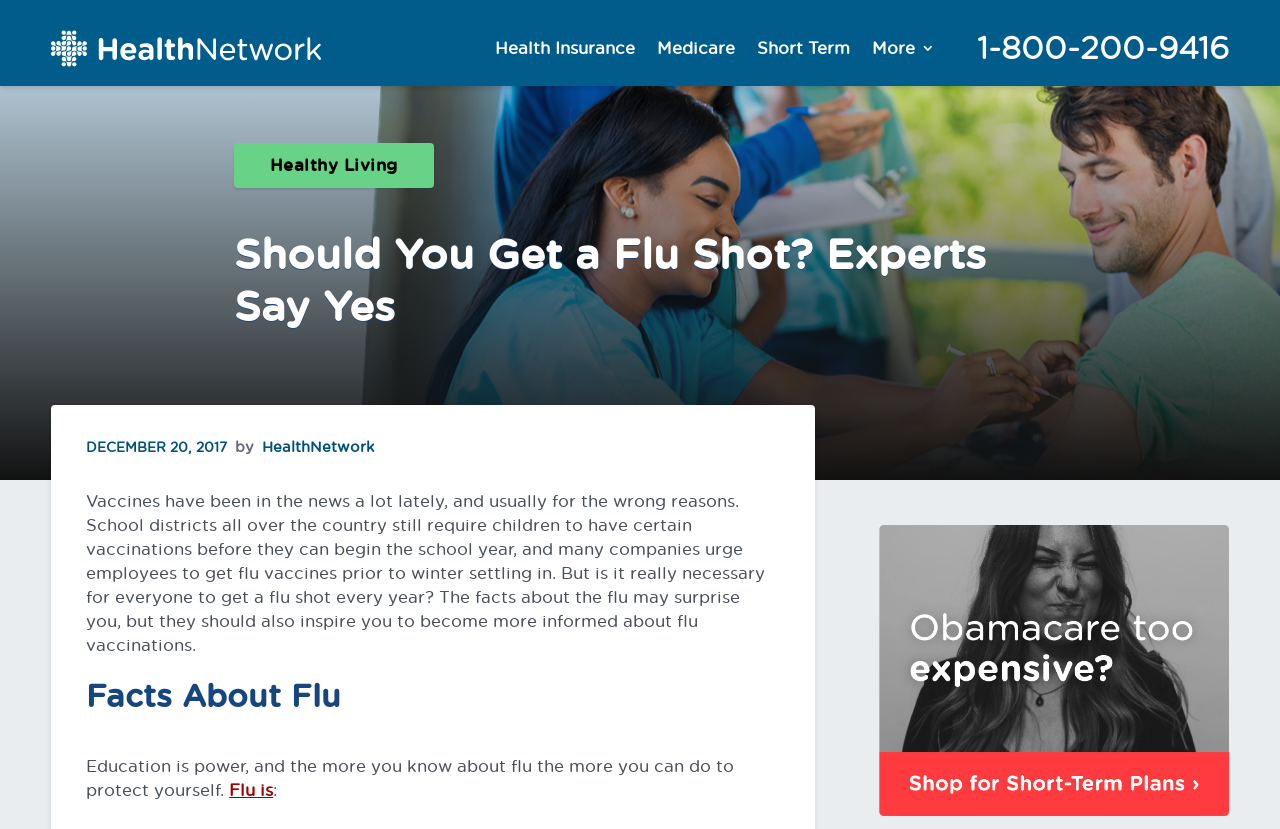Determine the bounding box coordinates for the area you should click to complete the following instruction: "Shop for short term plans".

[0.687, 0.959, 0.96, 0.981]